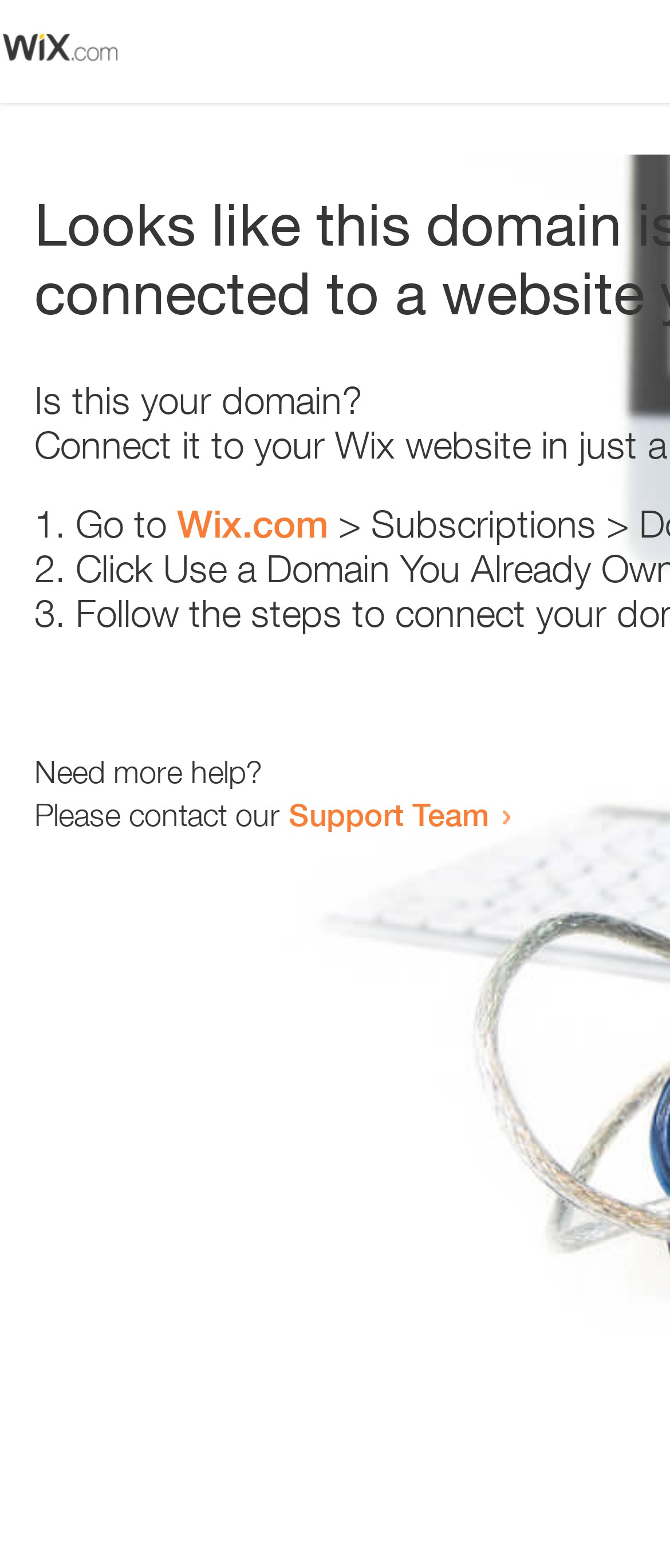Answer succinctly with a single word or phrase:
How many list markers are present?

3